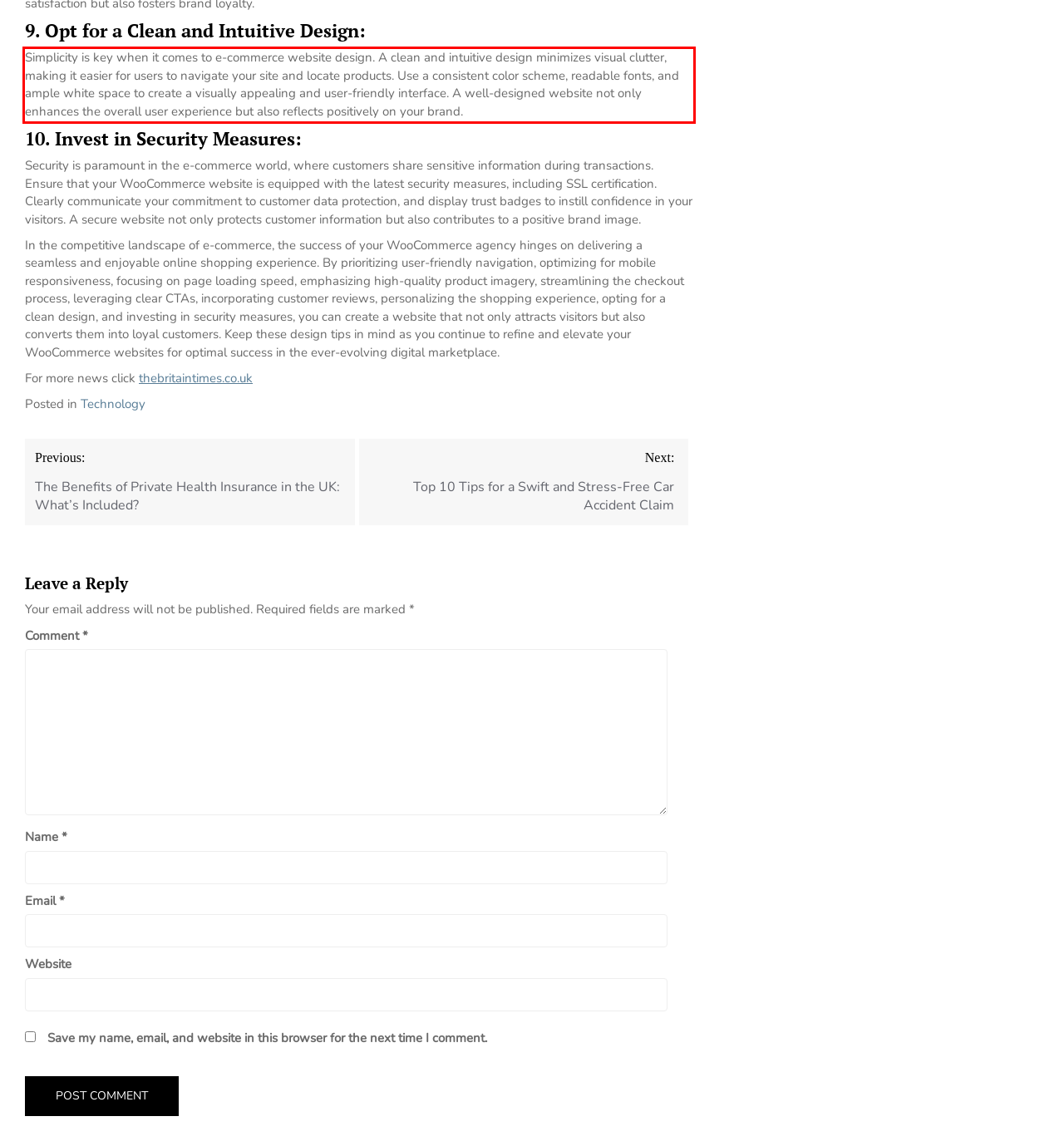Examine the webpage screenshot and use OCR to recognize and output the text within the red bounding box.

Simplicity is key when it comes to e-commerce website design. A clean and intuitive design minimizes visual clutter, making it easier for users to navigate your site and locate products. Use a consistent color scheme, readable fonts, and ample white space to create a visually appealing and user-friendly interface. A well-designed website not only enhances the overall user experience but also reflects positively on your brand.